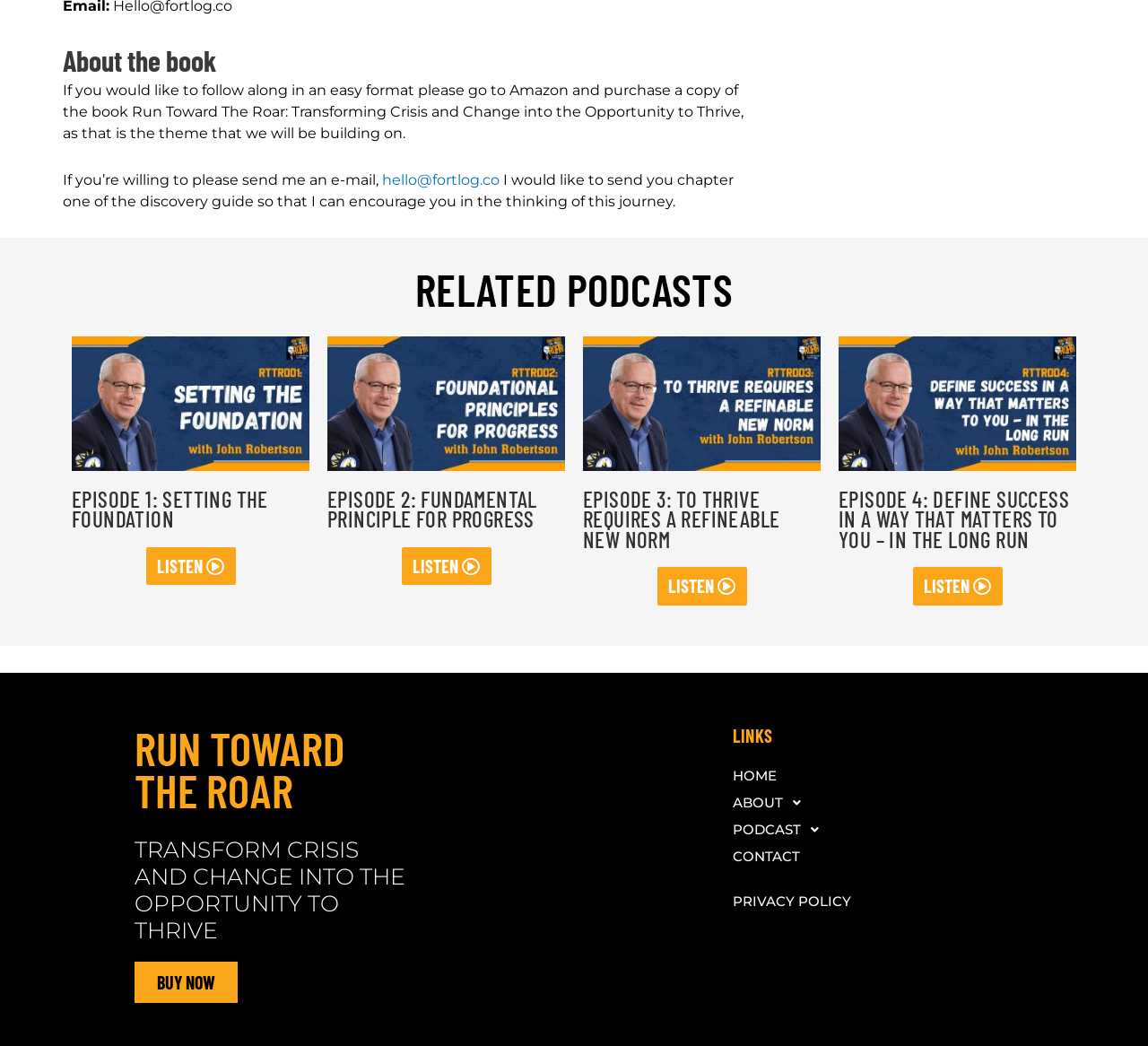Locate the bounding box coordinates of the element's region that should be clicked to carry out the following instruction: "Go to the 'HOME' page". The coordinates need to be four float numbers between 0 and 1, i.e., [left, top, right, bottom].

[0.638, 0.729, 0.883, 0.755]